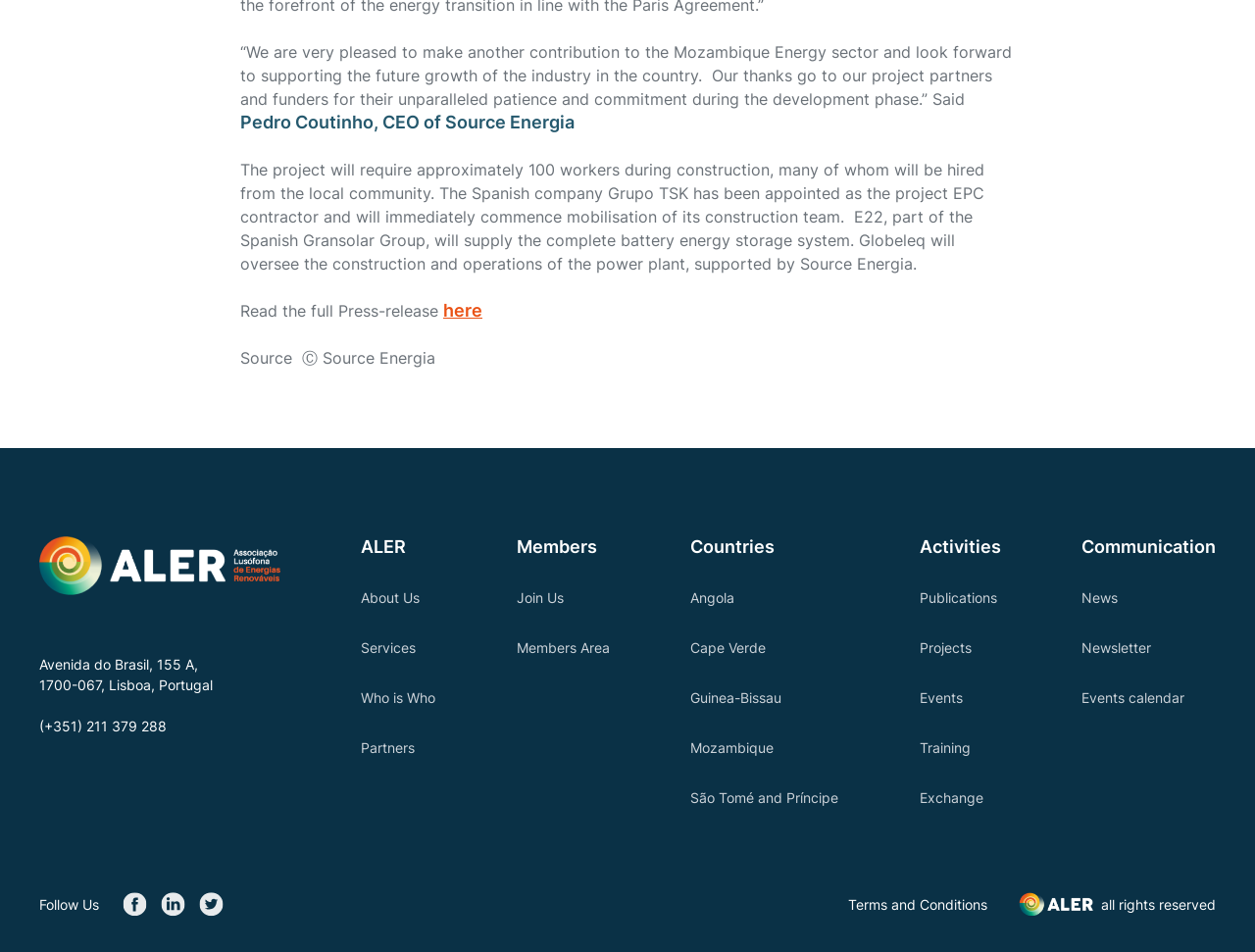Provide a brief response in the form of a single word or phrase:
What social media platforms can you follow Source Energia on?

Facebook, Linkedin, Twitter